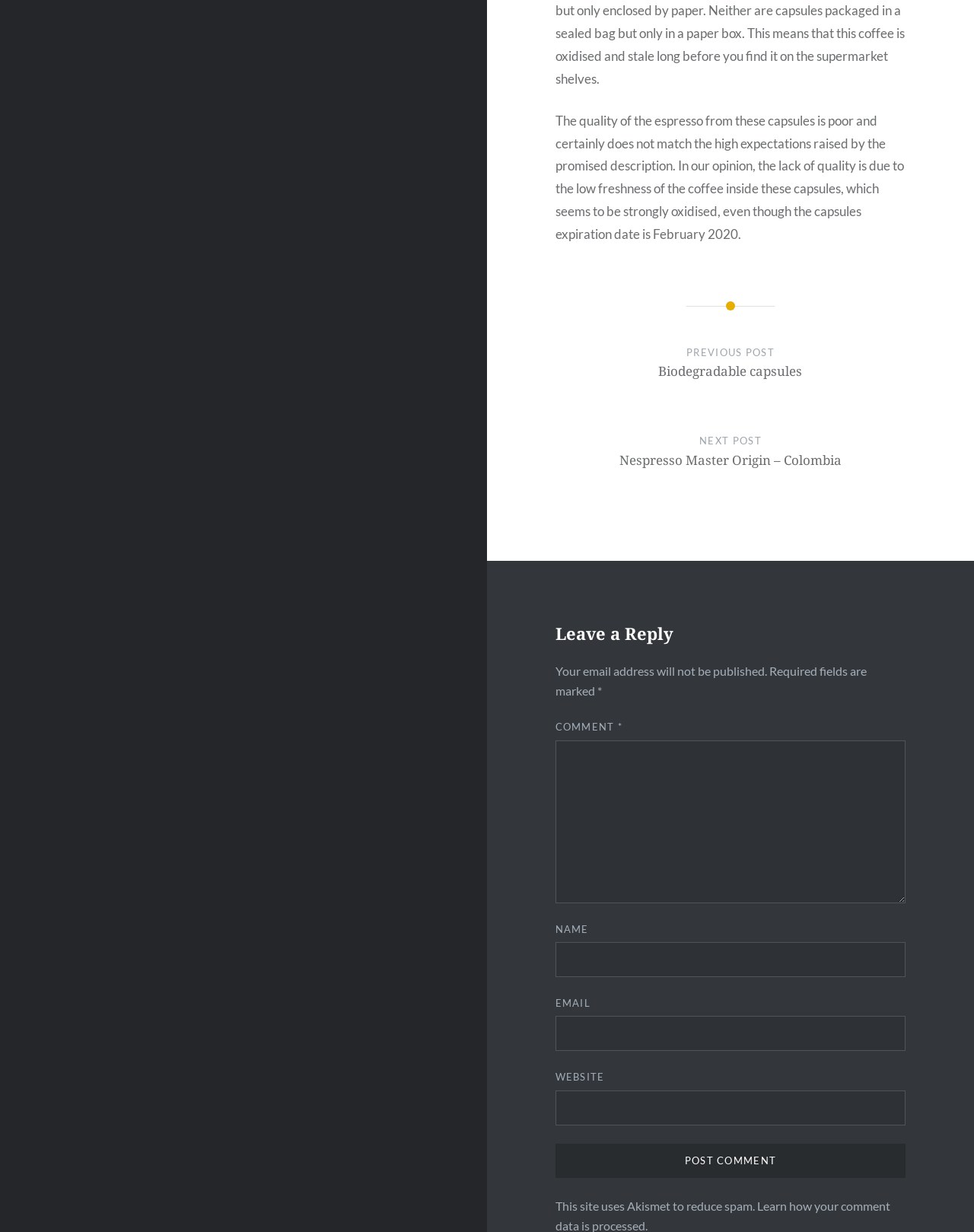Predict the bounding box coordinates of the UI element that matches this description: "parent_node: NAME name="author"". The coordinates should be in the format [left, top, right, bottom] with each value between 0 and 1.

[0.57, 0.765, 0.93, 0.793]